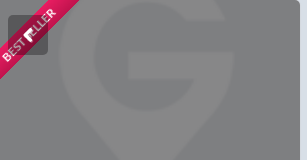Who guides the participants in cooking and dining?
Provide a concise answer using a single word or phrase based on the image.

pan-African chef